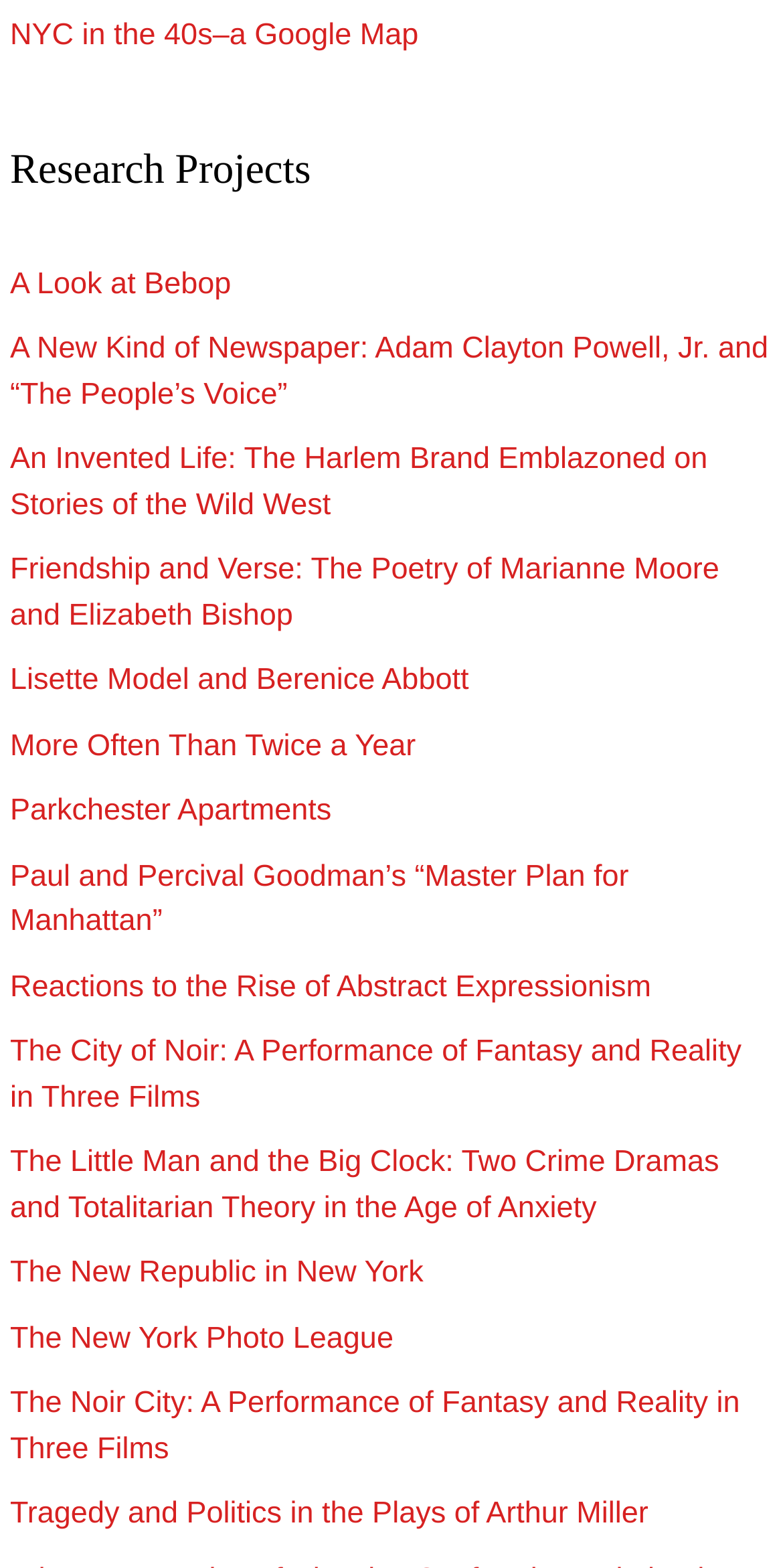Bounding box coordinates are specified in the format (top-left x, top-left y, bottom-right x, bottom-right y). All values are floating point numbers bounded between 0 and 1. Please provide the bounding box coordinate of the region this sentence describes: A Look at Bebop

[0.013, 0.17, 0.295, 0.192]